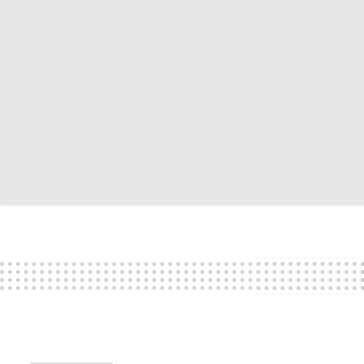Where is the scene likely taking place?
Please provide a comprehensive answer based on the contents of the image.

The caption describes the scene as a relaxed and casual setting, which suggests that it is taking place in a natural setting such as a park or backyard, rather than an indoor location.